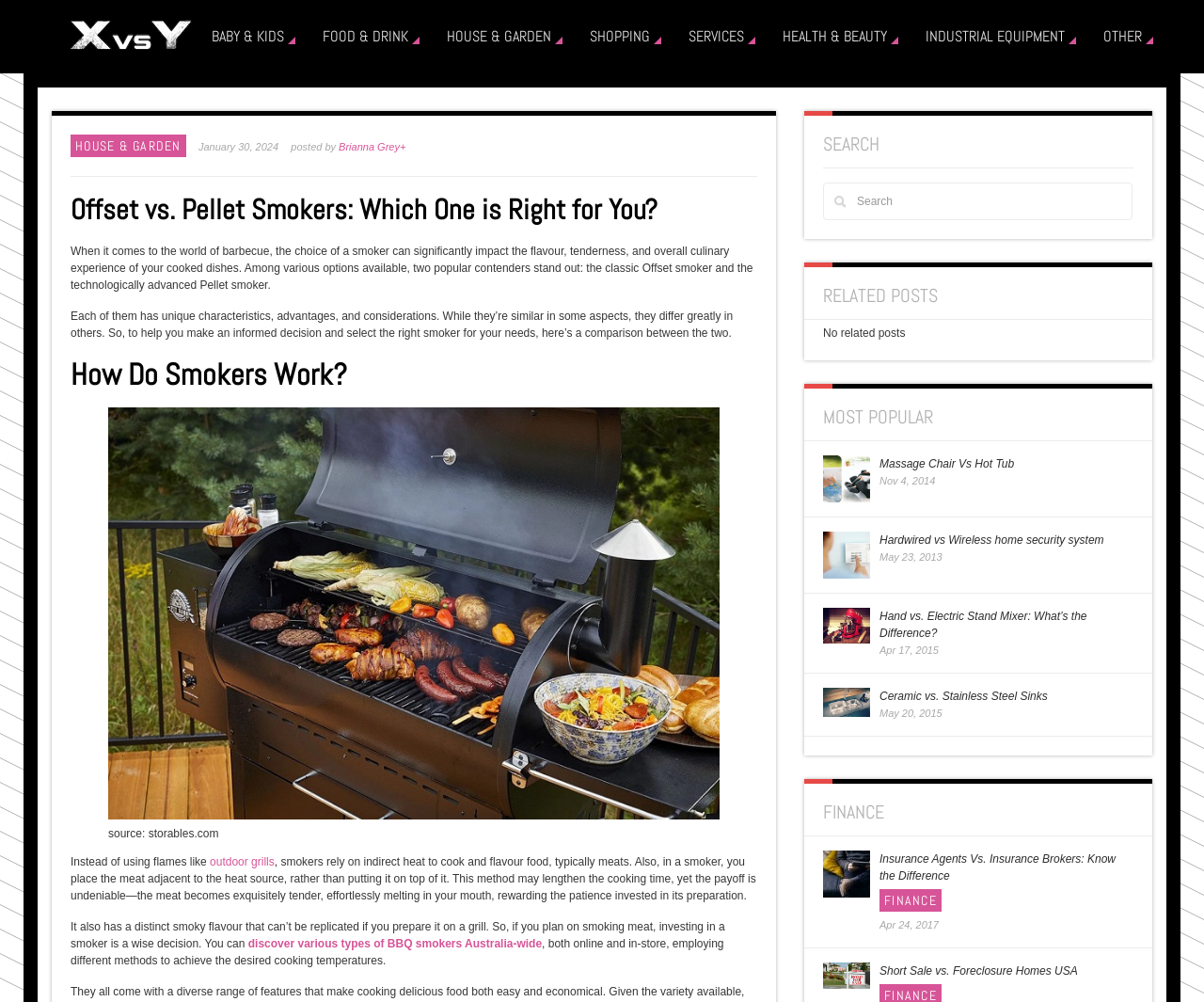Identify the bounding box coordinates of the region that should be clicked to execute the following instruction: "View the post 'Massage Chair Vs Hot Tub'".

[0.73, 0.454, 0.842, 0.471]